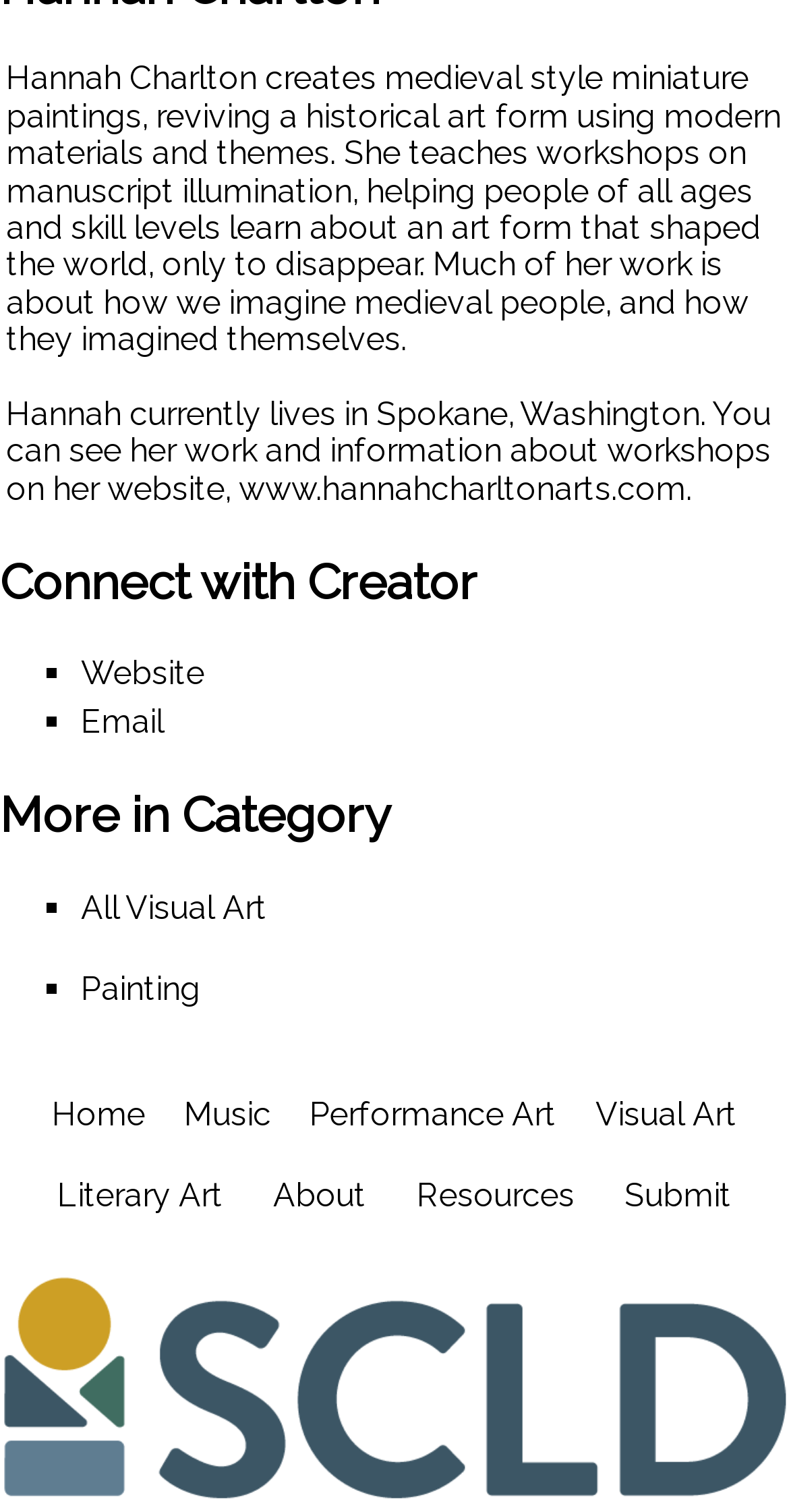Please specify the bounding box coordinates in the format (top-left x, top-left y, bottom-right x, bottom-right y), with all values as floating point numbers between 0 and 1. Identify the bounding box of the UI element described by: Literary Art

[0.052, 0.767, 0.304, 0.82]